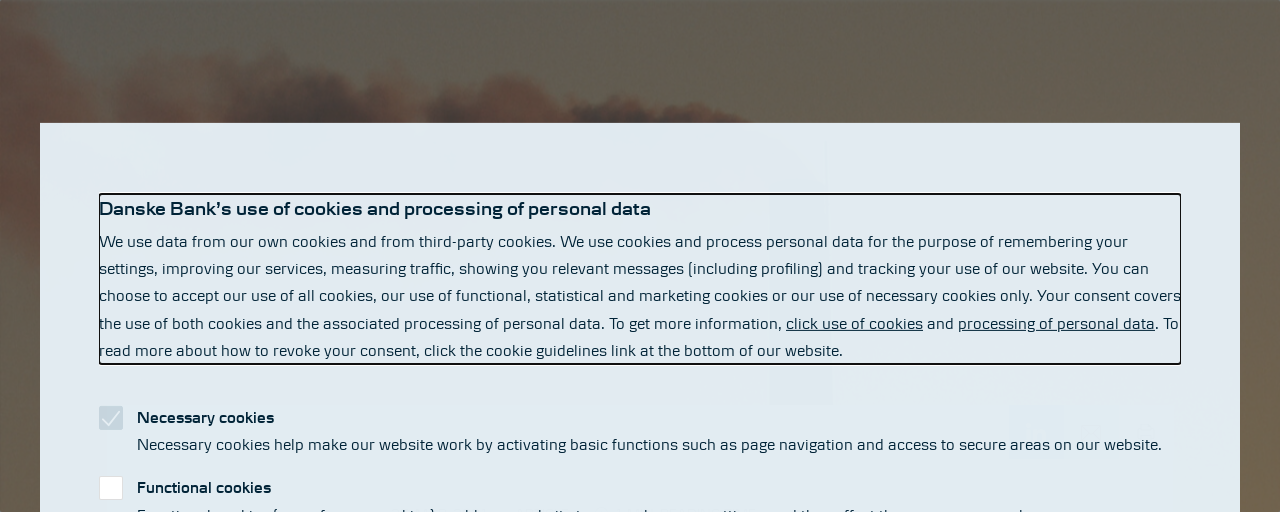How can users learn more about cookie usage?
Utilize the image to construct a detailed and well-explained answer.

The interface provides clear instructions on how users can learn more about cookie usage, which suggests that users can find this information easily and make informed decisions about their privacy.